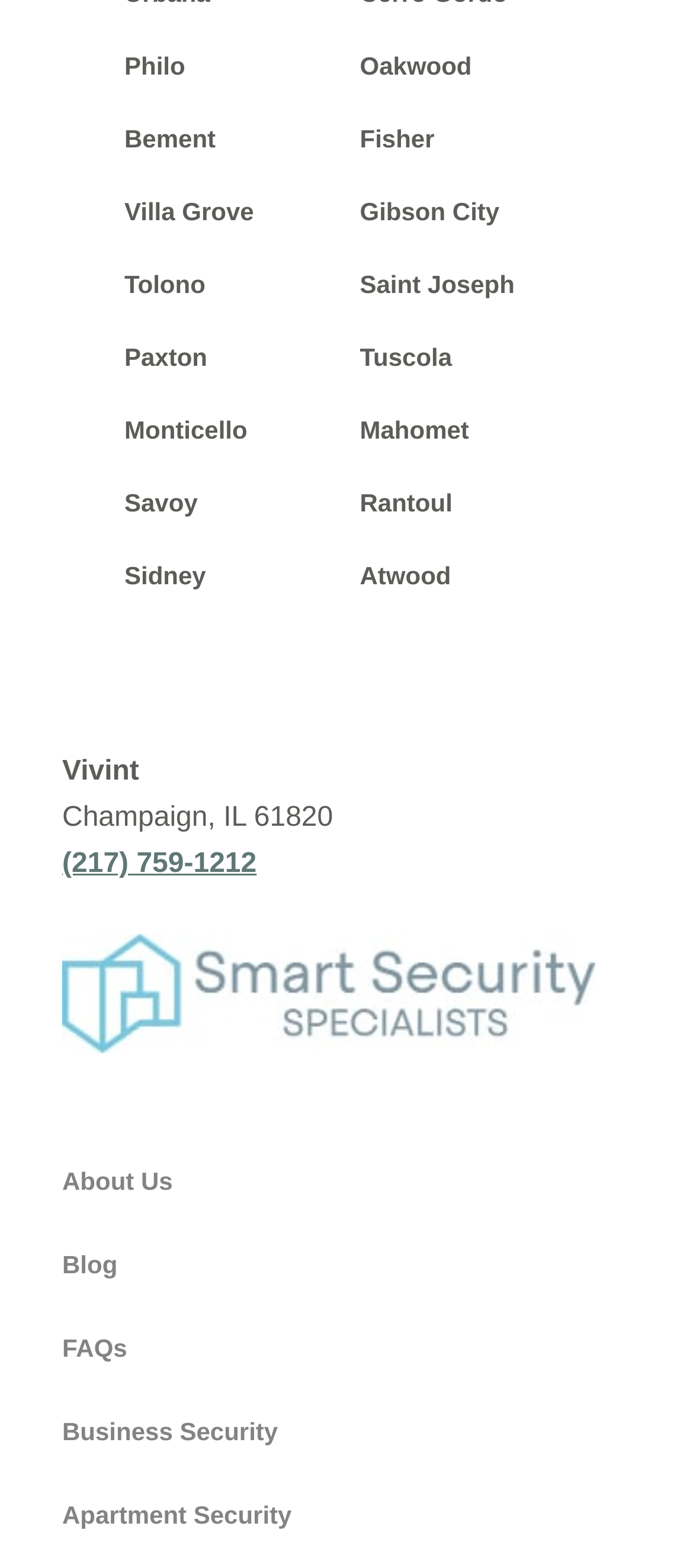What is the name of the company listed on the webpage?
Please use the image to provide a one-word or short phrase answer.

Vivint